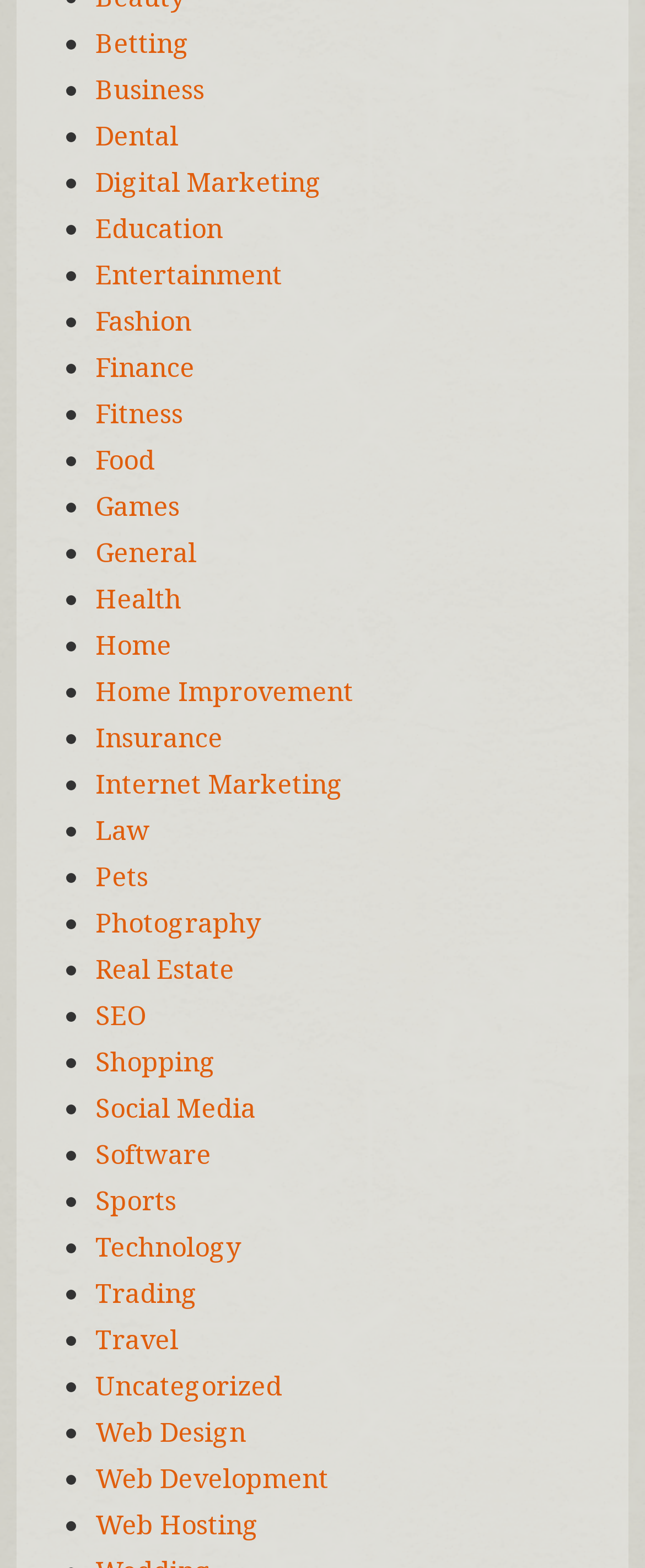Please answer the following question using a single word or phrase: 
What is the first category listed?

Betting